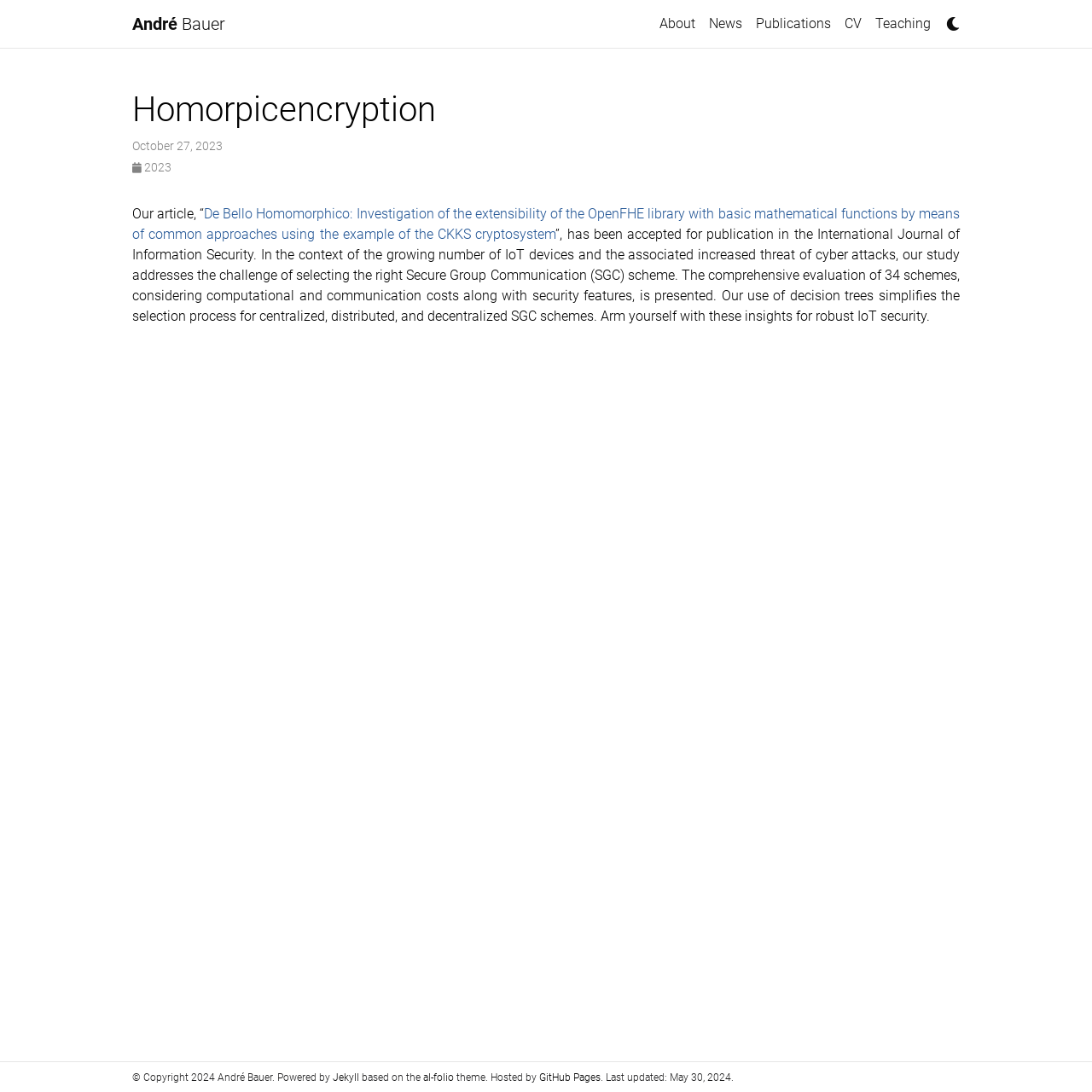Please answer the following question as detailed as possible based on the image: 
What is the name of the journal that accepted the article?

The name of the journal can be found in the article section of the webpage, which mentions that the article 'has been accepted for publication in the International Journal of Information Security'.